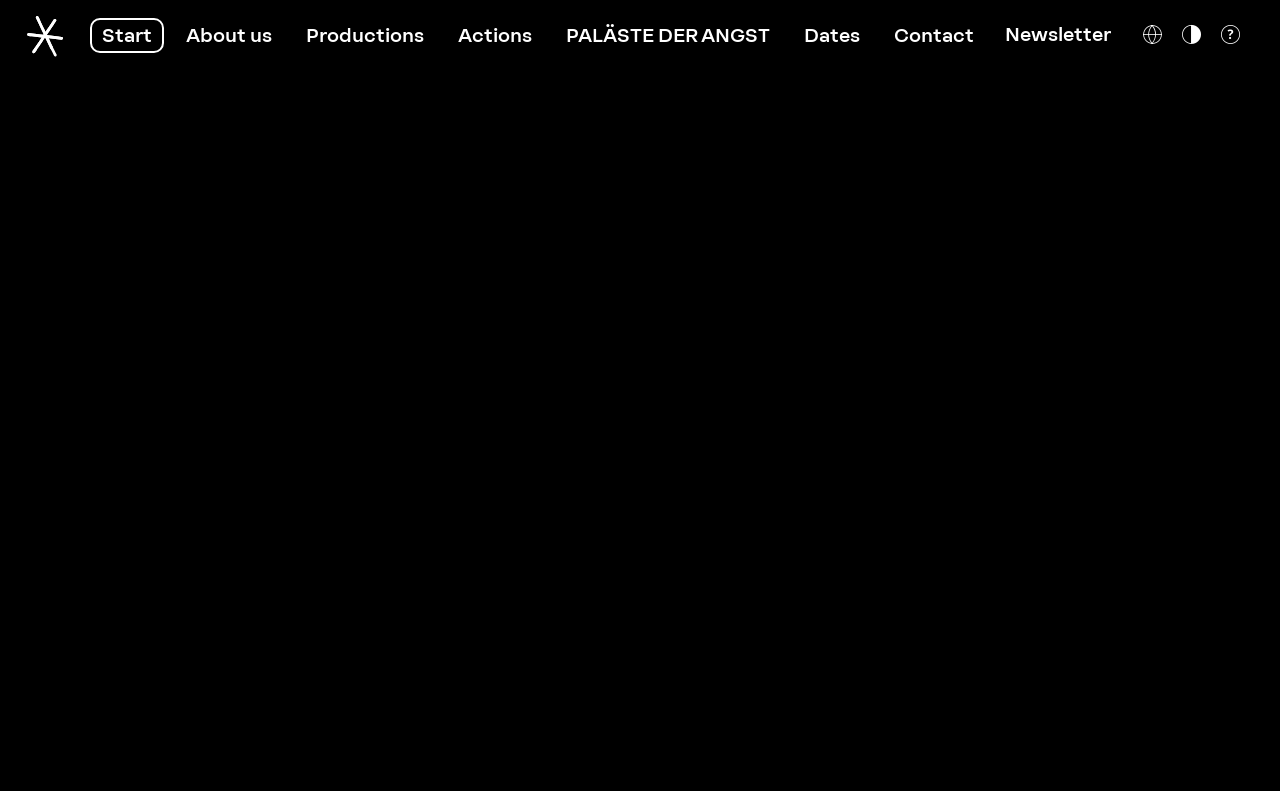Pinpoint the bounding box coordinates of the element to be clicked to execute the instruction: "Read the 'Patterns of Democracy' article".

None